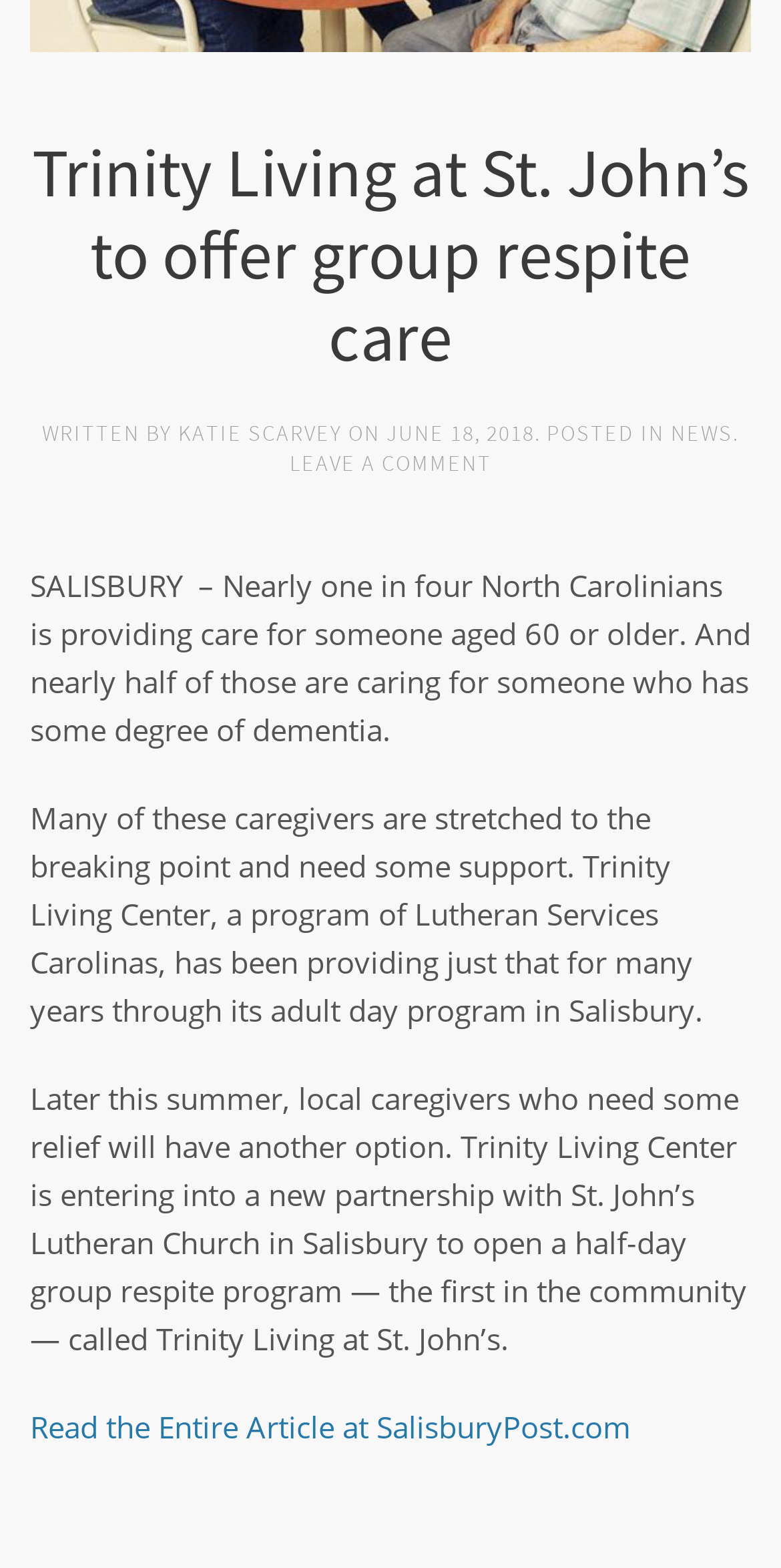Provide the bounding box coordinates in the format (top-left x, top-left y, bottom-right x, bottom-right y). All values are floating point numbers between 0 and 1. Determine the bounding box coordinate of the UI element described as: Leave a Comment

[0.371, 0.286, 0.629, 0.304]